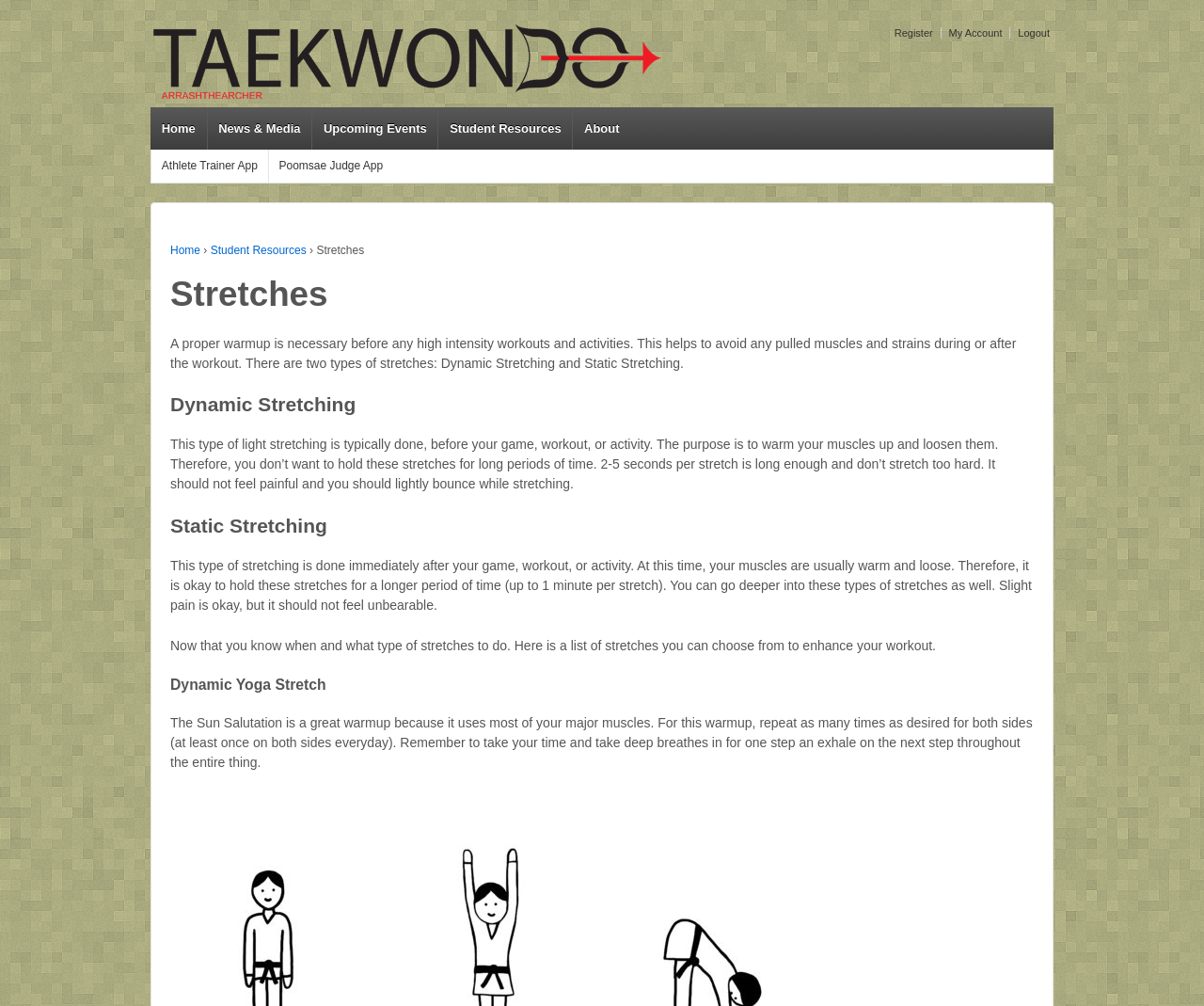Please reply to the following question using a single word or phrase: 
What is the purpose of dynamic stretching?

Warm up muscles